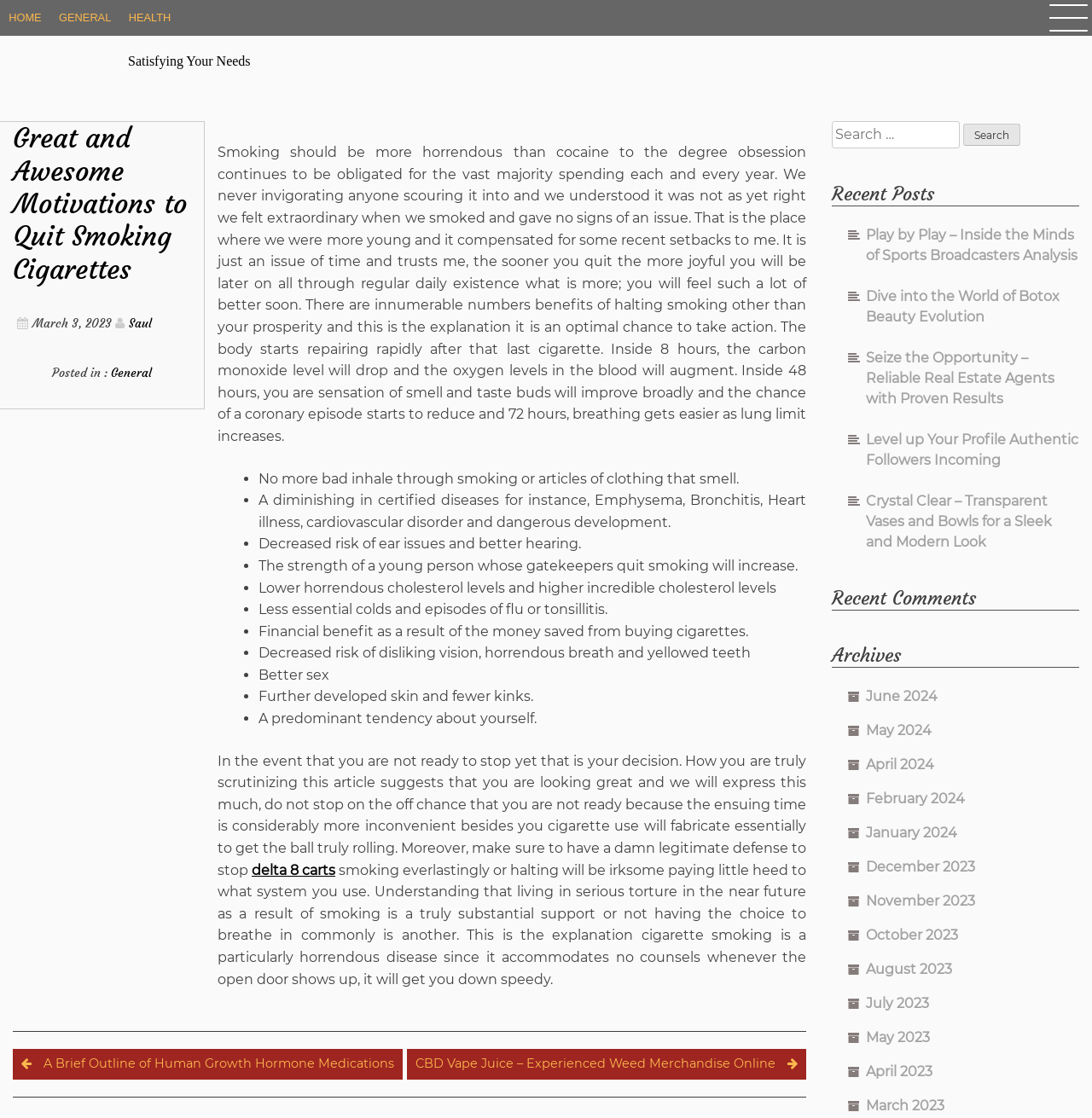How many recent posts are listed on the webpage?
Please answer the question as detailed as possible based on the image.

There are 5 recent posts listed on the webpage, which are located in the right sidebar and include titles such as 'Play by Play – Inside the Minds of Sports Broadcasters Analysis', 'Dive into the World of Botox Beauty Evolution', and 'Seize the Opportunity – Reliable Real Estate Agents with Proven Results'.